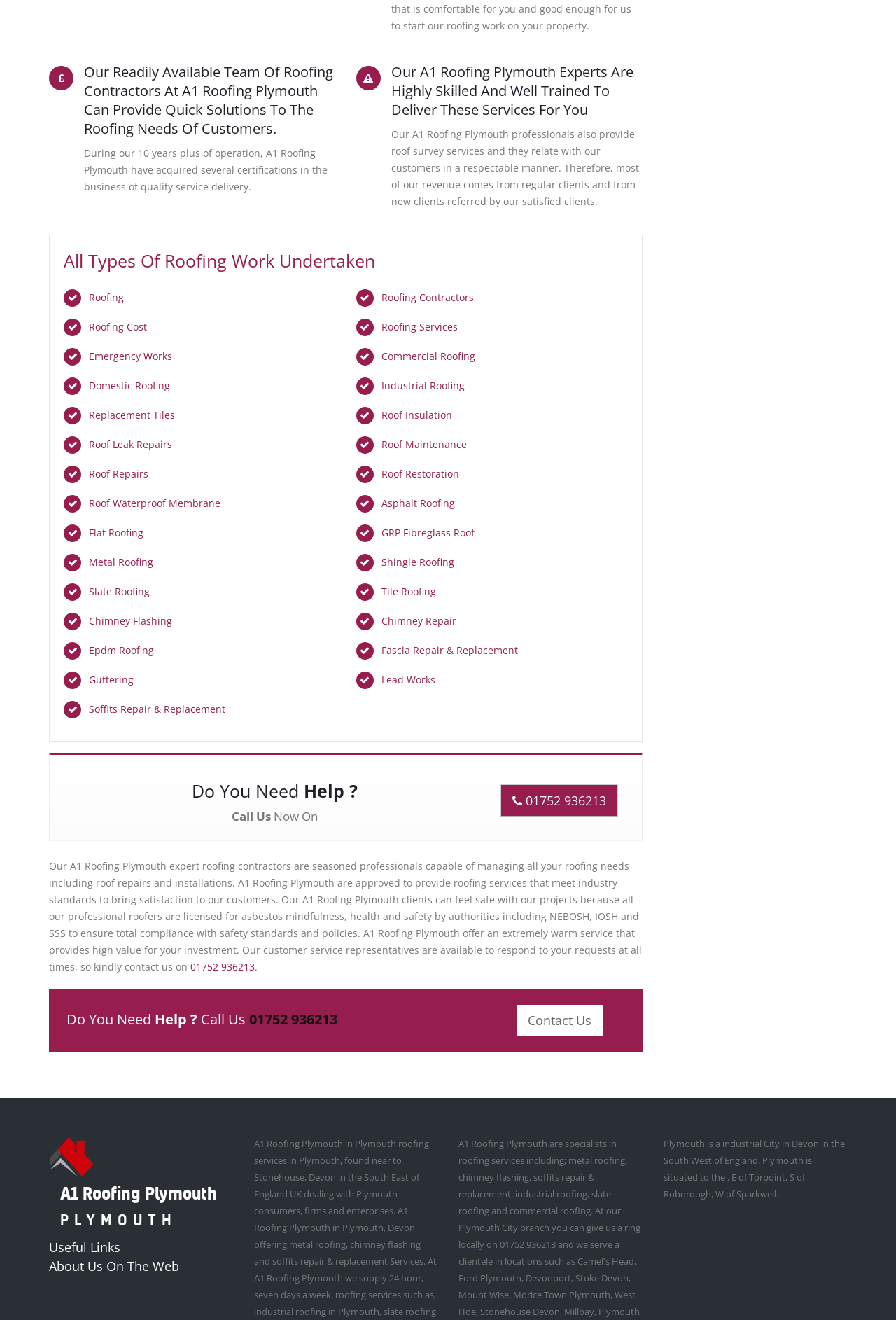Locate the bounding box coordinates of the clickable area to execute the instruction: "Contact Us for more information". Provide the coordinates as four float numbers between 0 and 1, represented as [left, top, right, bottom].

[0.576, 0.761, 0.672, 0.785]